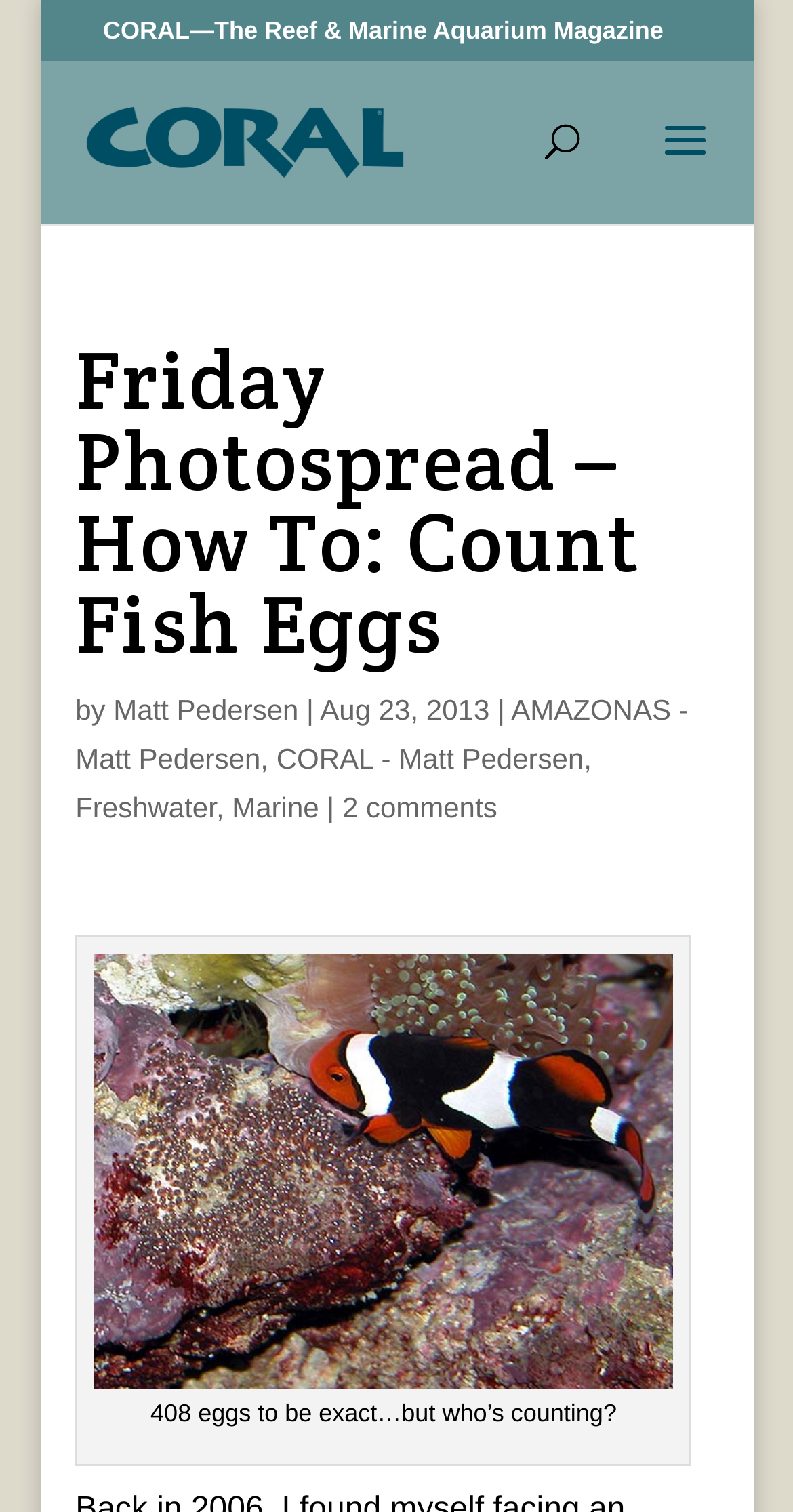Identify the primary heading of the webpage and provide its text.

Friday Photospread – How To: Count Fish Eggs